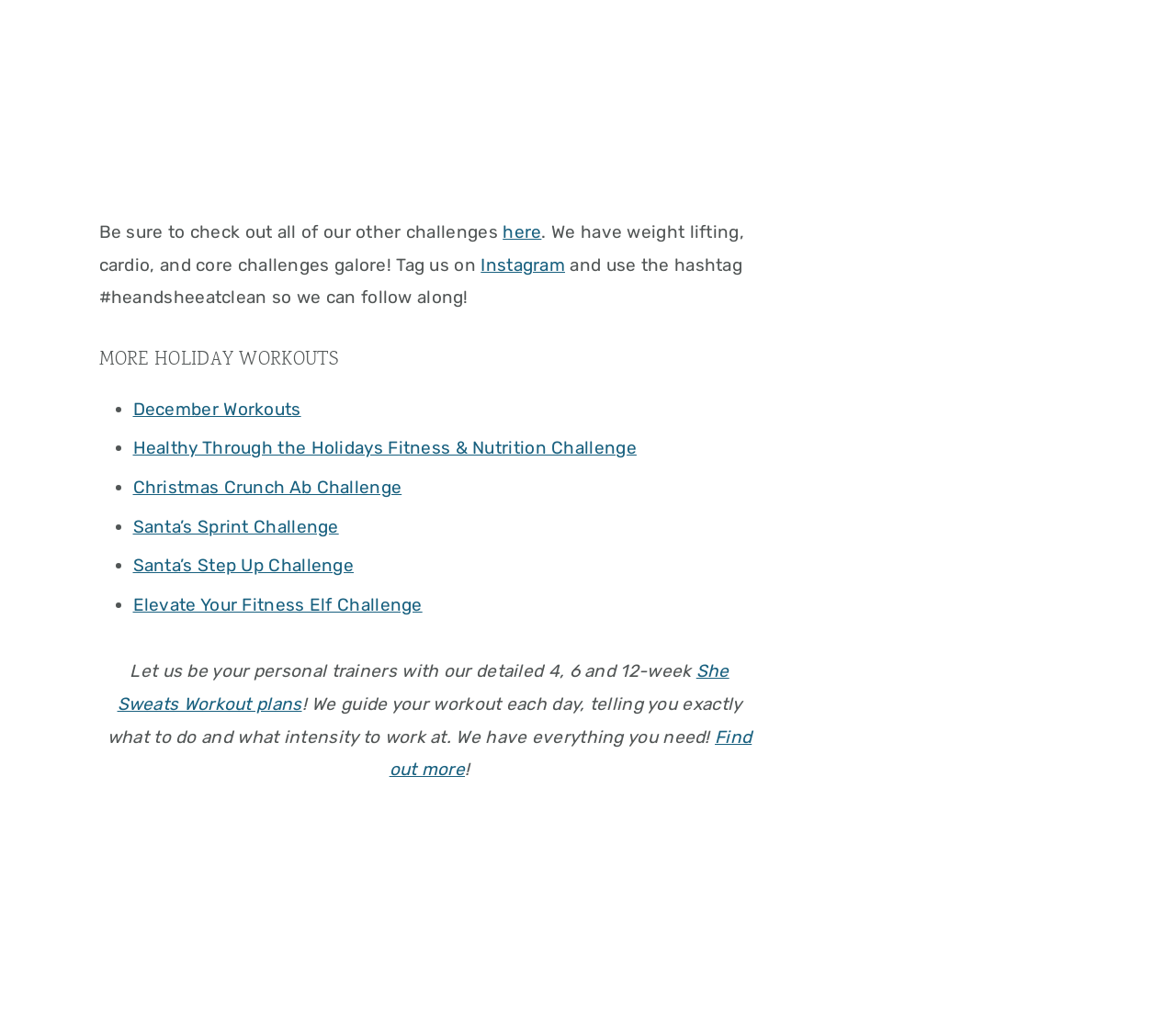Kindly determine the bounding box coordinates of the area that needs to be clicked to fulfill this instruction: "Visit Instagram".

[0.409, 0.251, 0.48, 0.272]